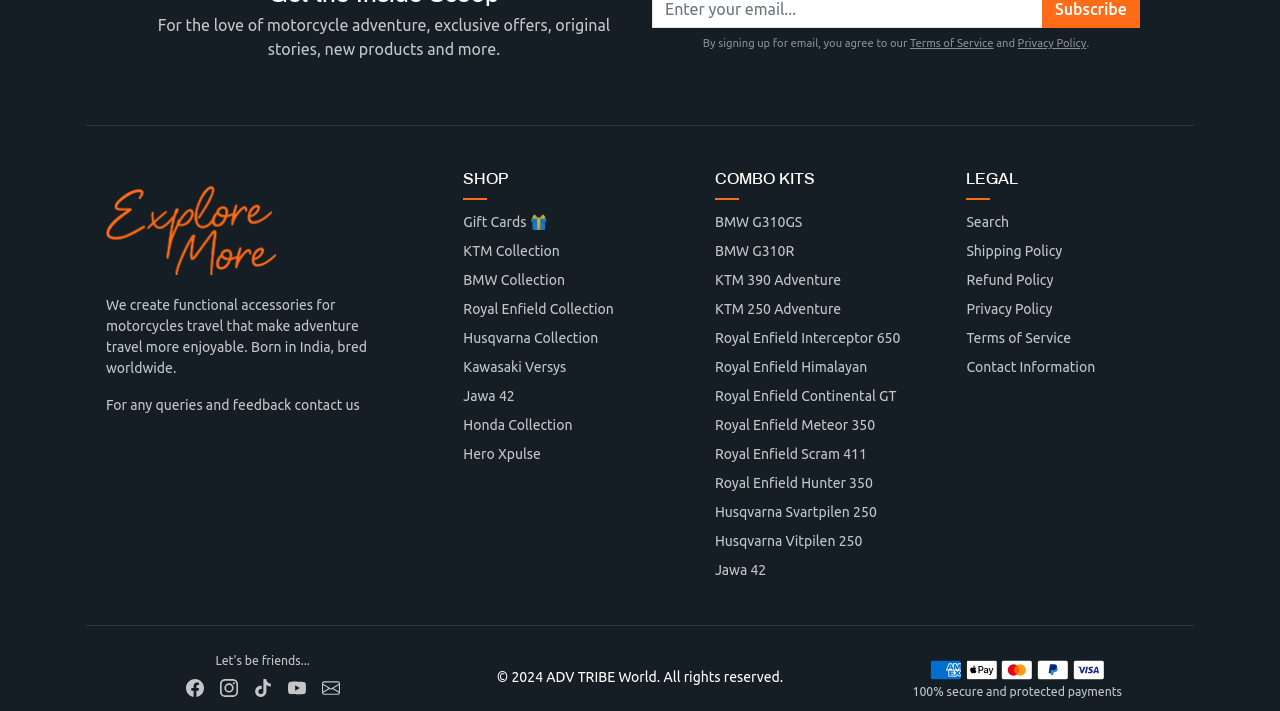Indicate the bounding box coordinates of the element that needs to be clicked to satisfy the following instruction: "Explore ADV TRIBE World". The coordinates should be four float numbers between 0 and 1, i.e., [left, top, right, bottom].

[0.083, 0.261, 0.216, 0.387]